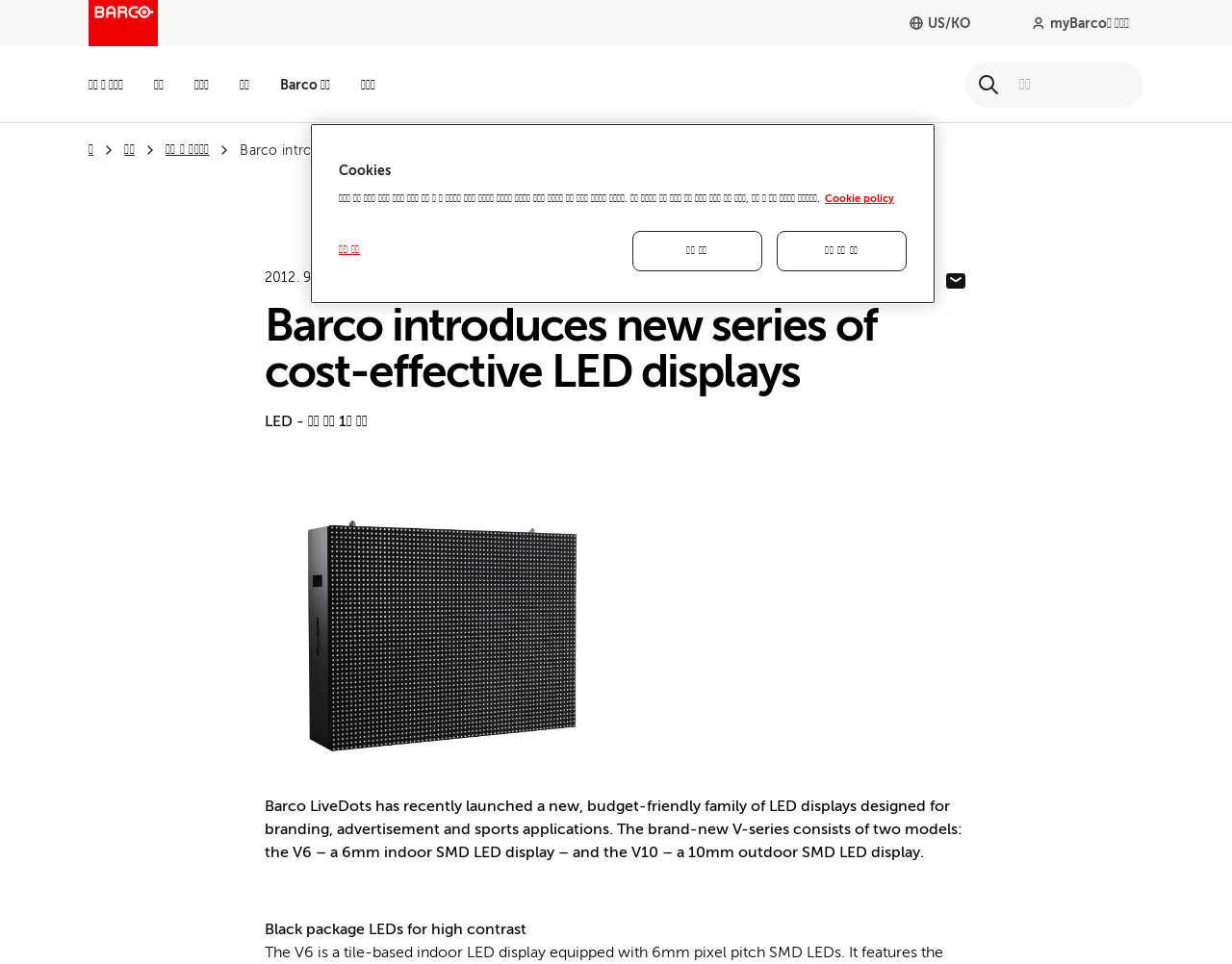Bounding box coordinates should be in the format (top-left x, top-left y, bottom-right x, bottom-right y) and all values should be floating point numbers between 0 and 1. Determine the bounding box coordinate for the UI element described as: 뉴스 및 인사이트

[0.134, 0.146, 0.17, 0.166]